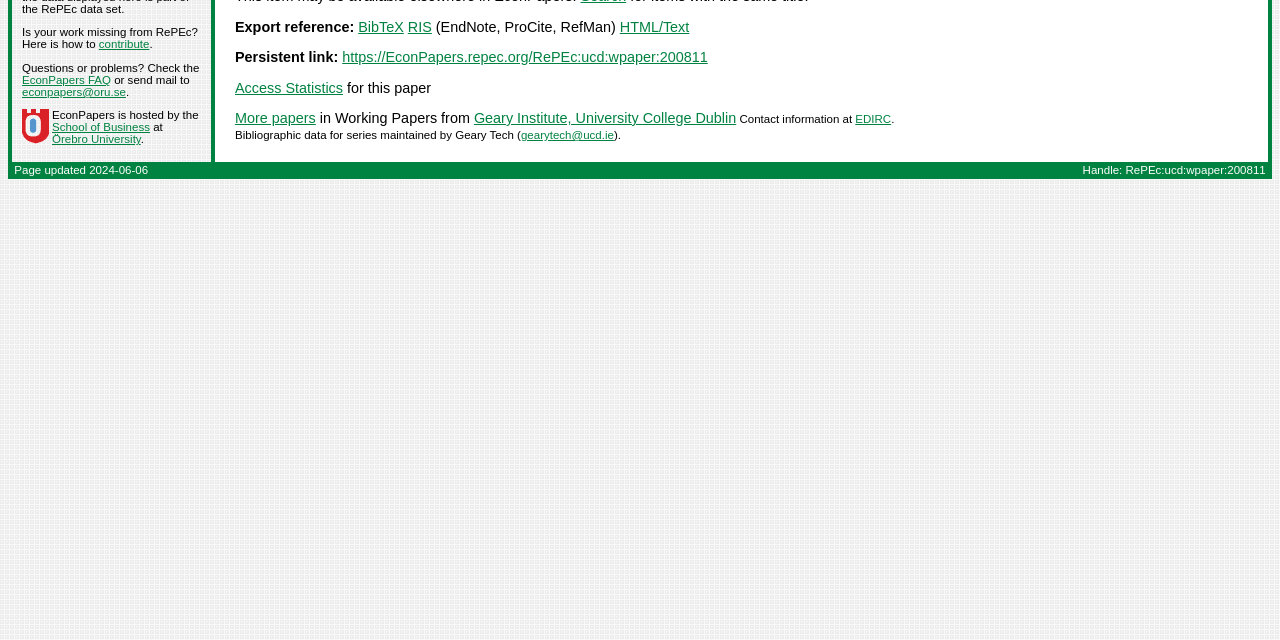Bounding box coordinates are specified in the format (top-left x, top-left y, bottom-right x, bottom-right y). All values are floating point numbers bounded between 0 and 1. Please provide the bounding box coordinate of the region this sentence describes: School of Business

[0.041, 0.19, 0.117, 0.209]